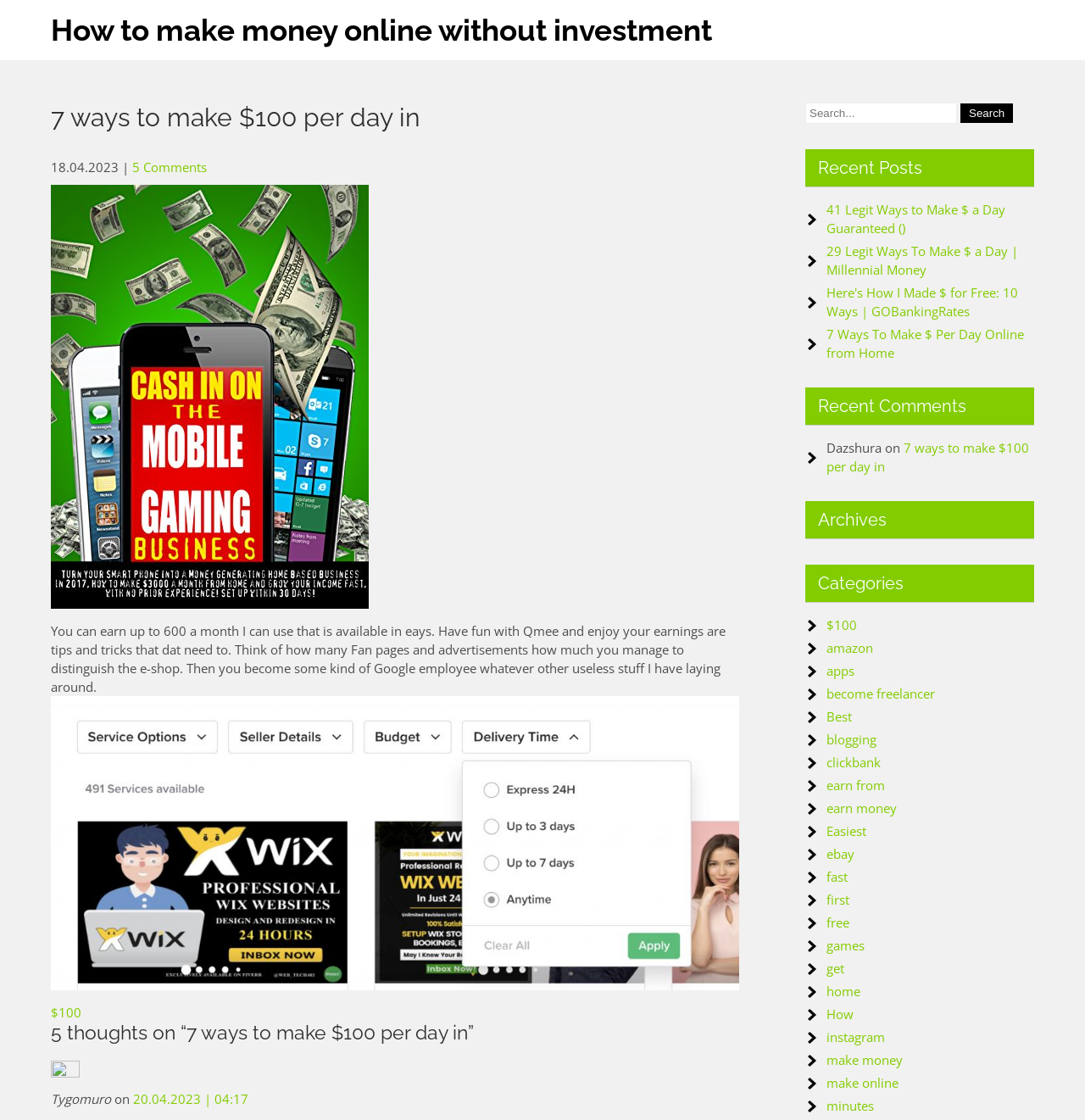Identify the bounding box coordinates of the region that should be clicked to execute the following instruction: "Click on the link to 41 Legit Ways to Make 100 a Day".

[0.762, 0.179, 0.927, 0.211]